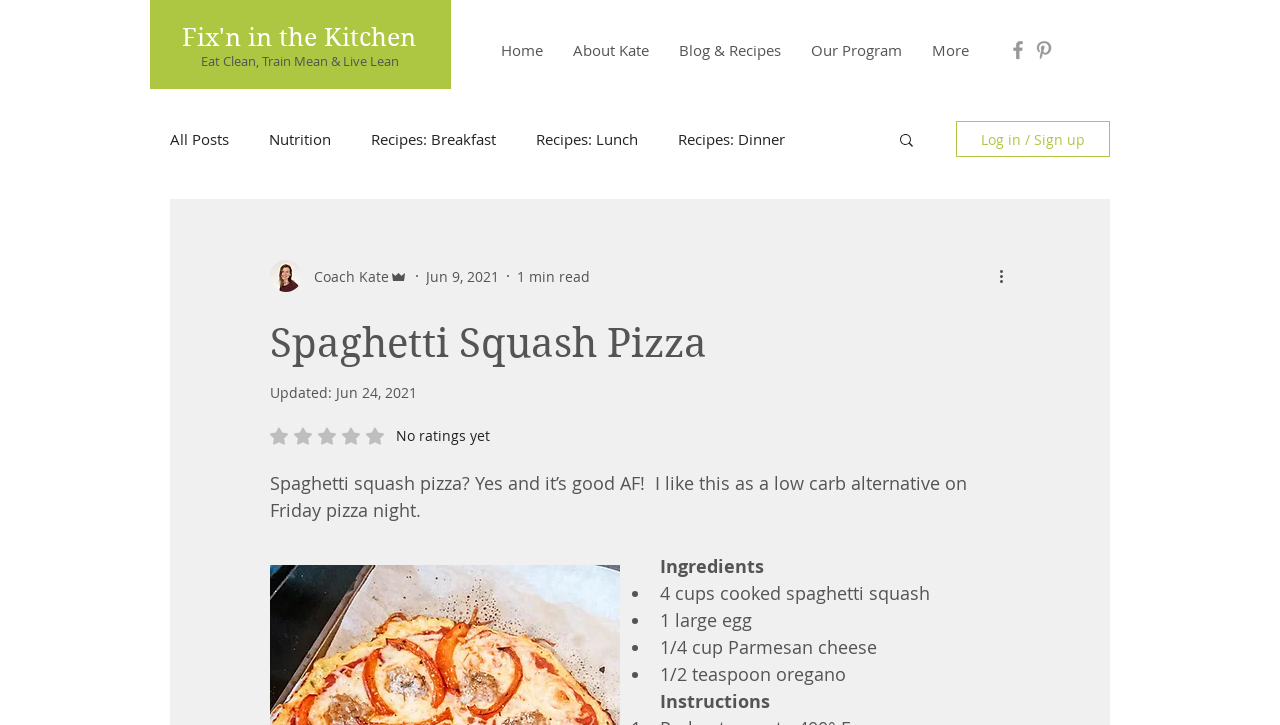Please identify the bounding box coordinates of the area that needs to be clicked to follow this instruction: "Log in or sign up".

[0.747, 0.167, 0.867, 0.217]